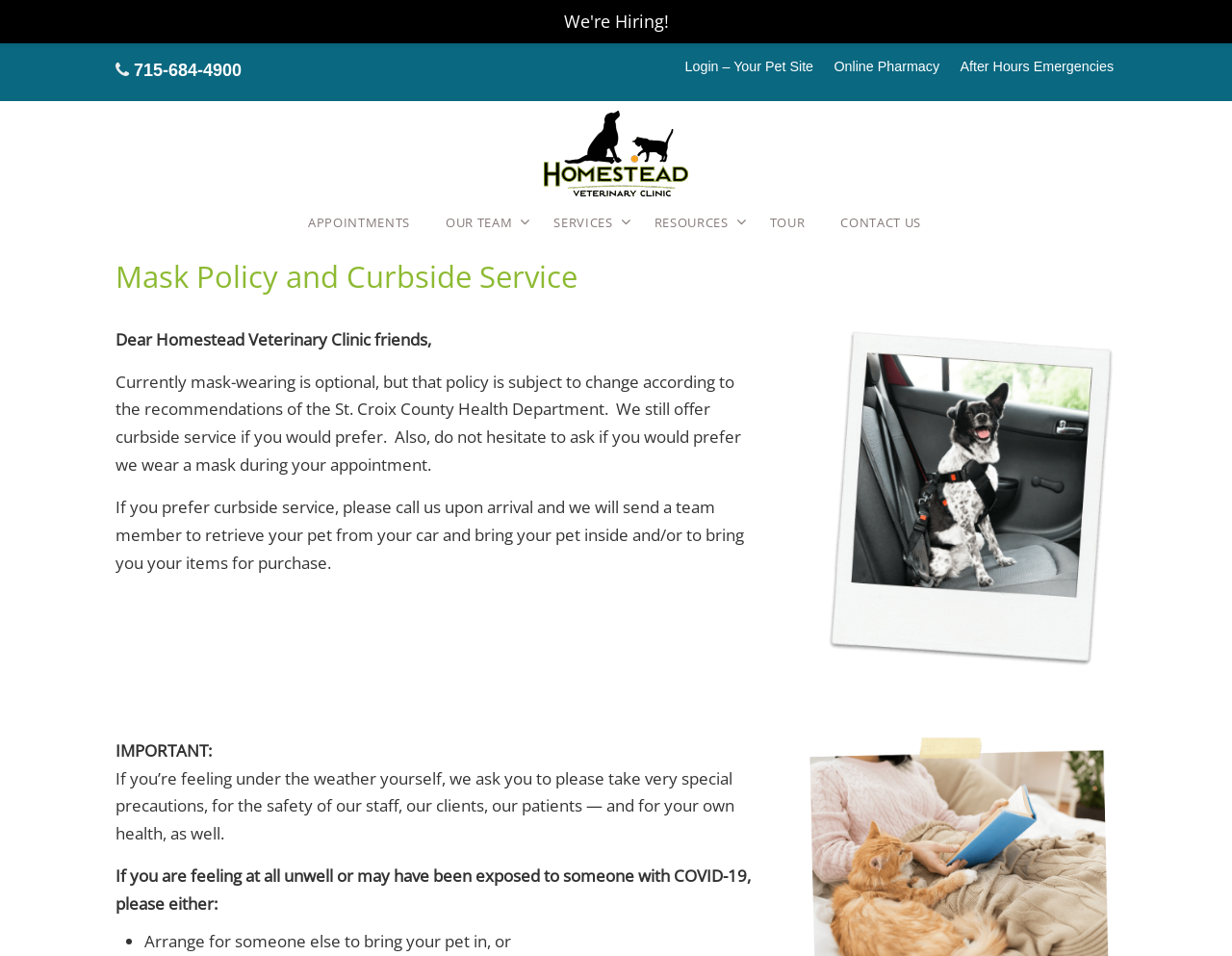Please find the bounding box coordinates in the format (top-left x, top-left y, bottom-right x, bottom-right y) for the given element description. Ensure the coordinates are floating point numbers between 0 and 1. Description: Online Pharmacy

[0.675, 0.062, 0.765, 0.078]